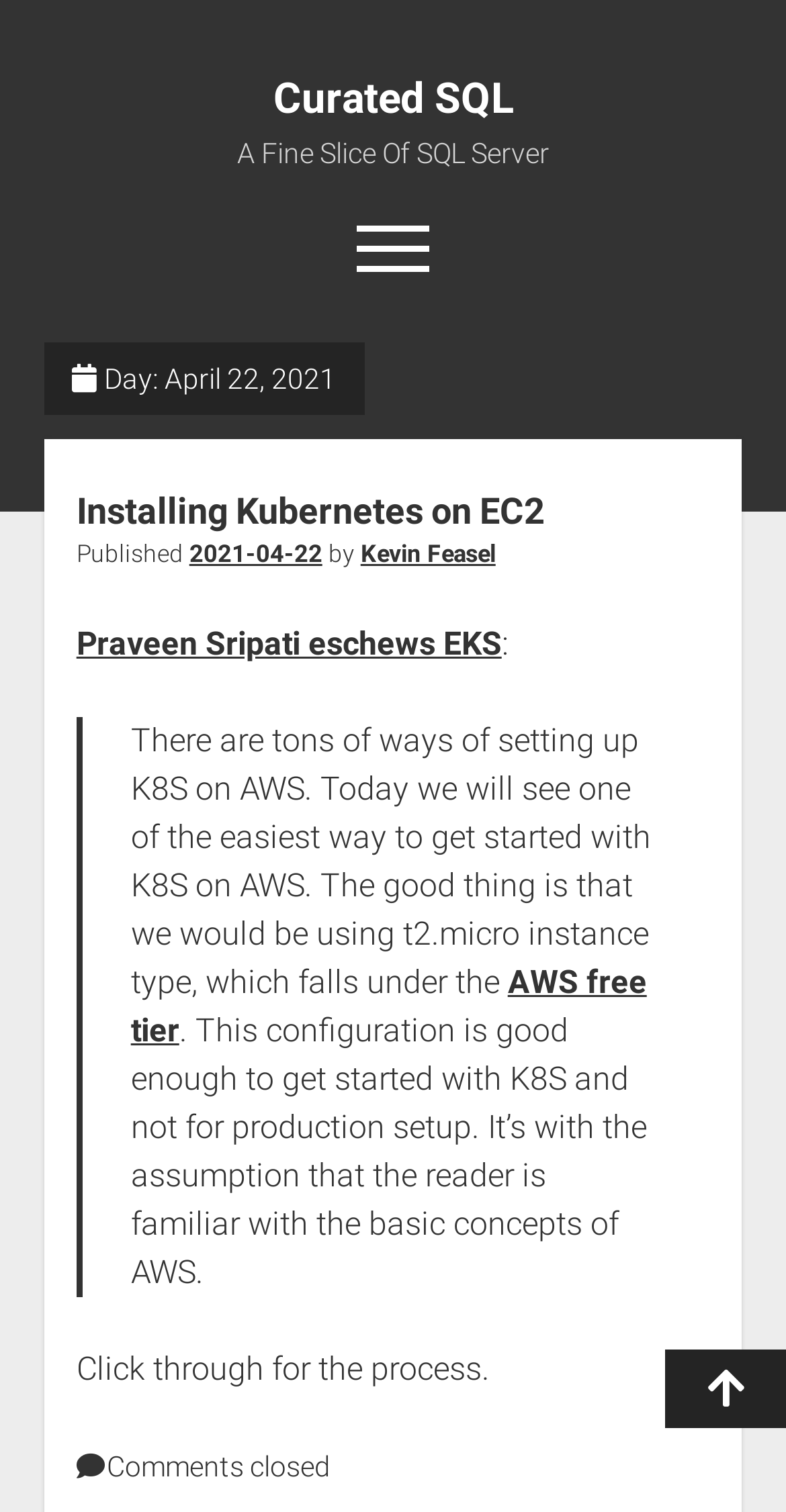Identify the bounding box coordinates of the region that needs to be clicked to carry out this instruction: "scroll to the top". Provide these coordinates as four float numbers ranging from 0 to 1, i.e., [left, top, right, bottom].

[0.846, 0.893, 1.0, 0.944]